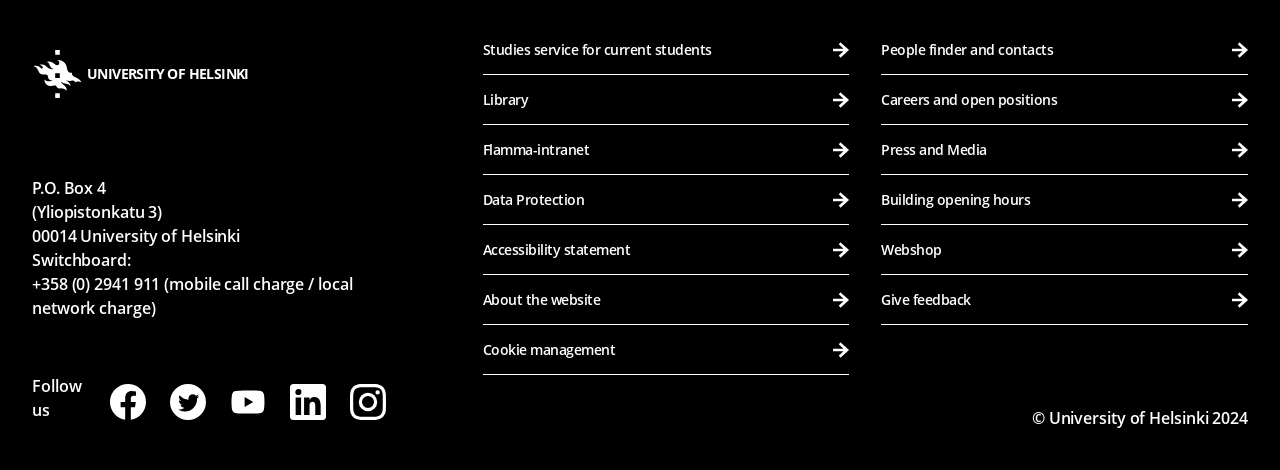Please reply to the following question with a single word or a short phrase:
What is the address of the University of Helsinki?

P.O. Box 4, Yliopistonkatu 3, 00014 University of Helsinki